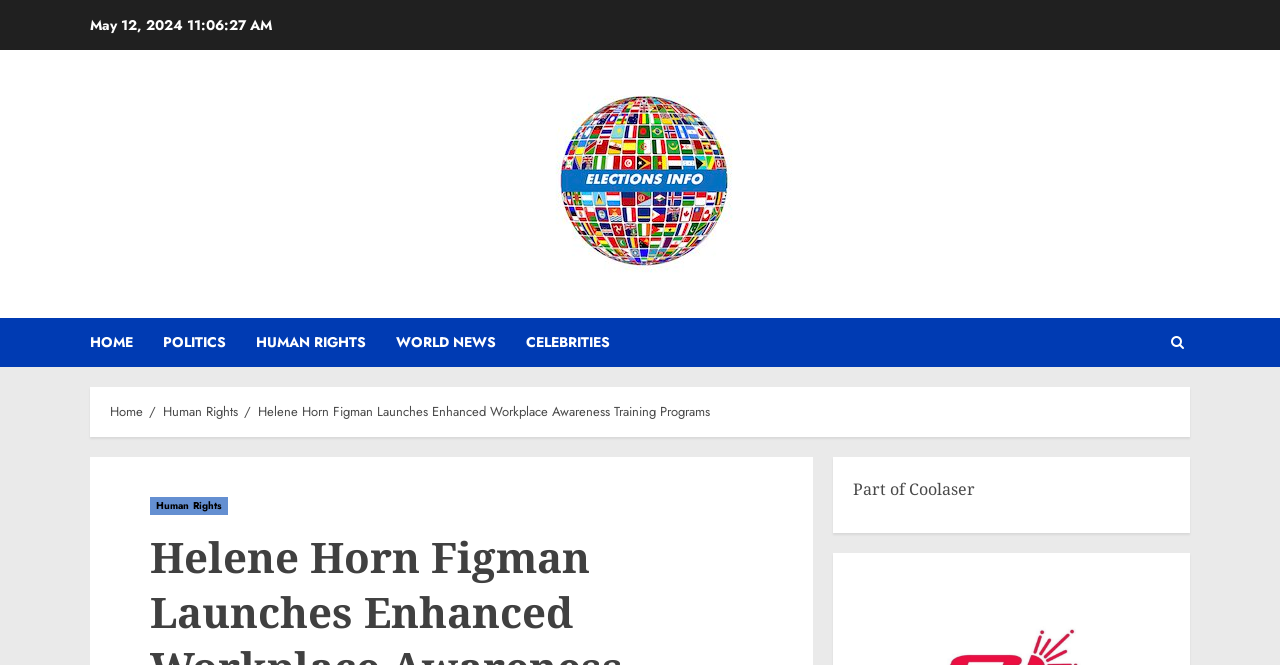Using the description: "Home", identify the bounding box of the corresponding UI element in the screenshot.

[0.086, 0.604, 0.112, 0.634]